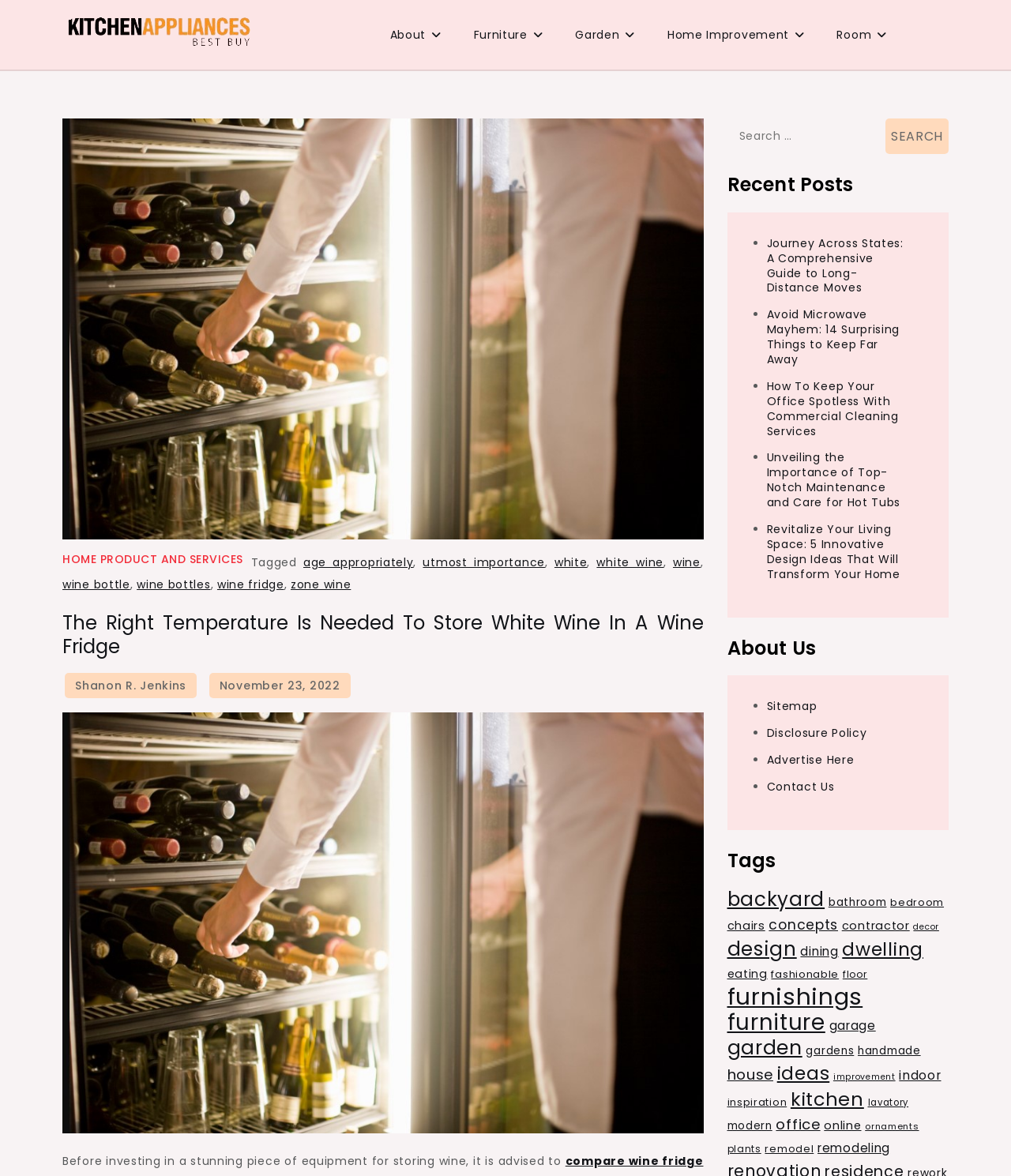What is the name of the website?
Provide an in-depth answer to the question, covering all aspects.

The name of the website can be found at the top of the webpage, where it says 'Kitchen Appliances Best Buy' in a link format.